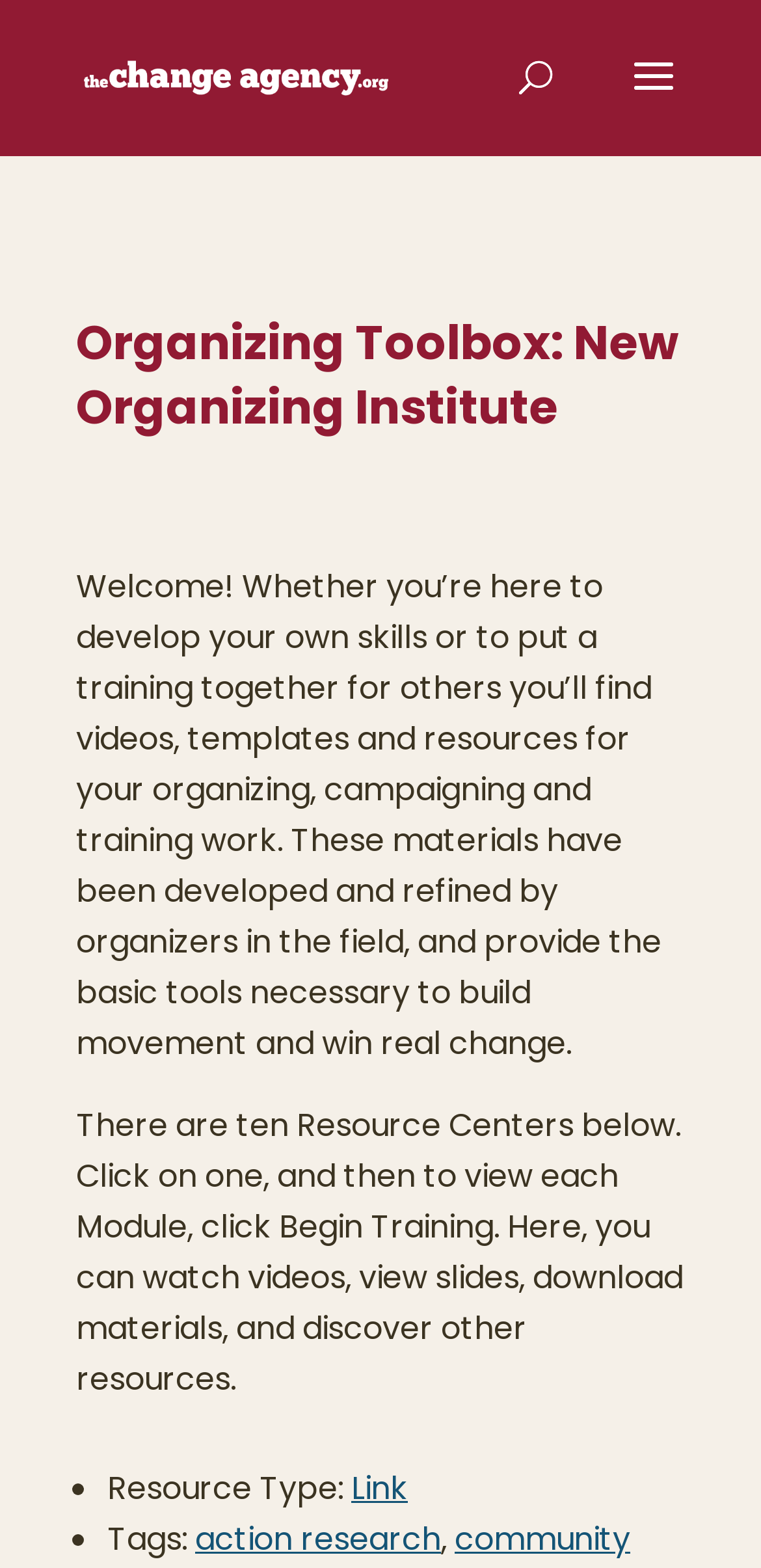Identify the bounding box for the UI element described as: "action research". The coordinates should be four float numbers between 0 and 1, i.e., [left, top, right, bottom].

[0.256, 0.967, 0.579, 0.996]